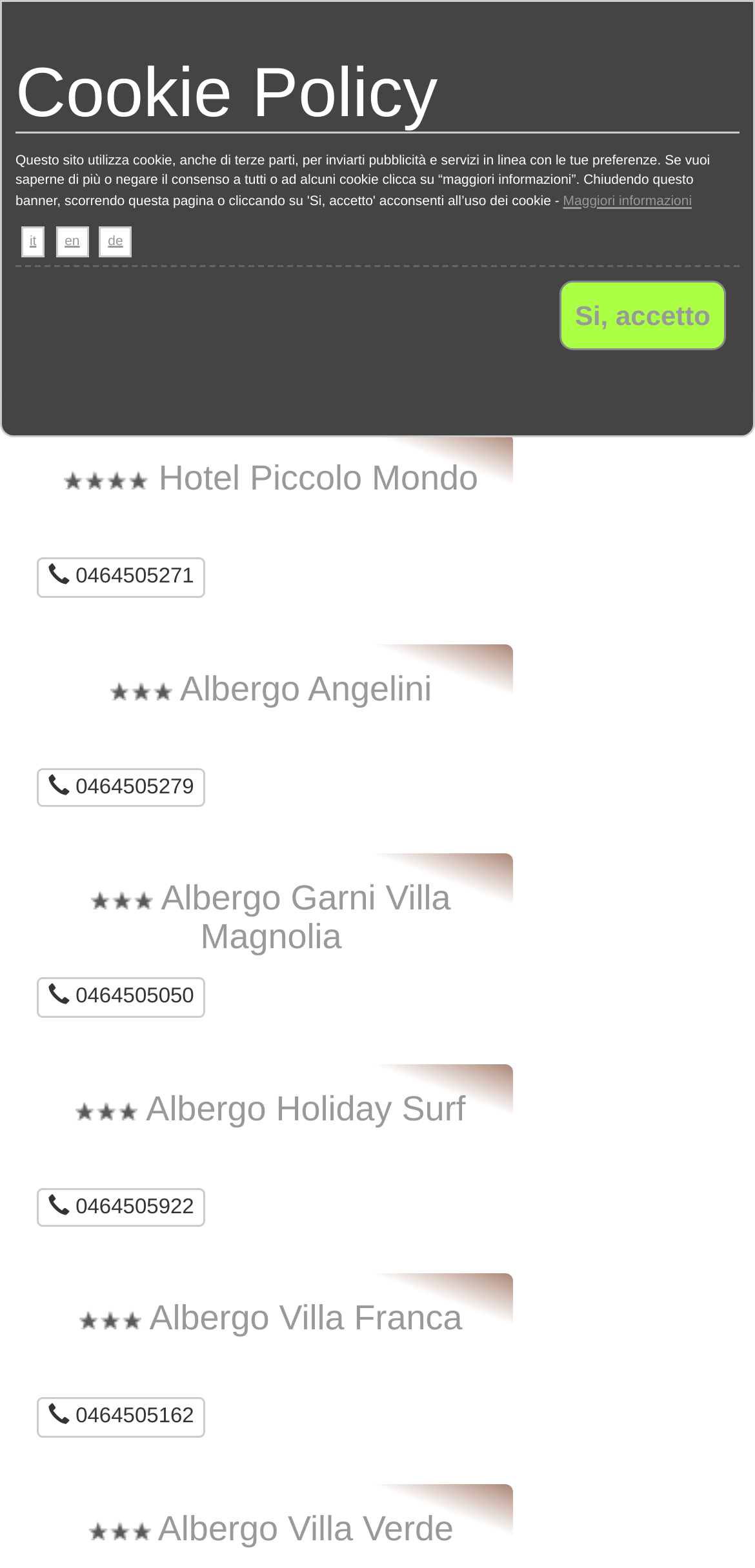What is the phone number of Albergo Holiday Surf?
Based on the image, answer the question with as much detail as possible.

I looked for the button element with the '' icon next to the 'Albergo Holiday Surf' heading and found the phone number '0464505922'.